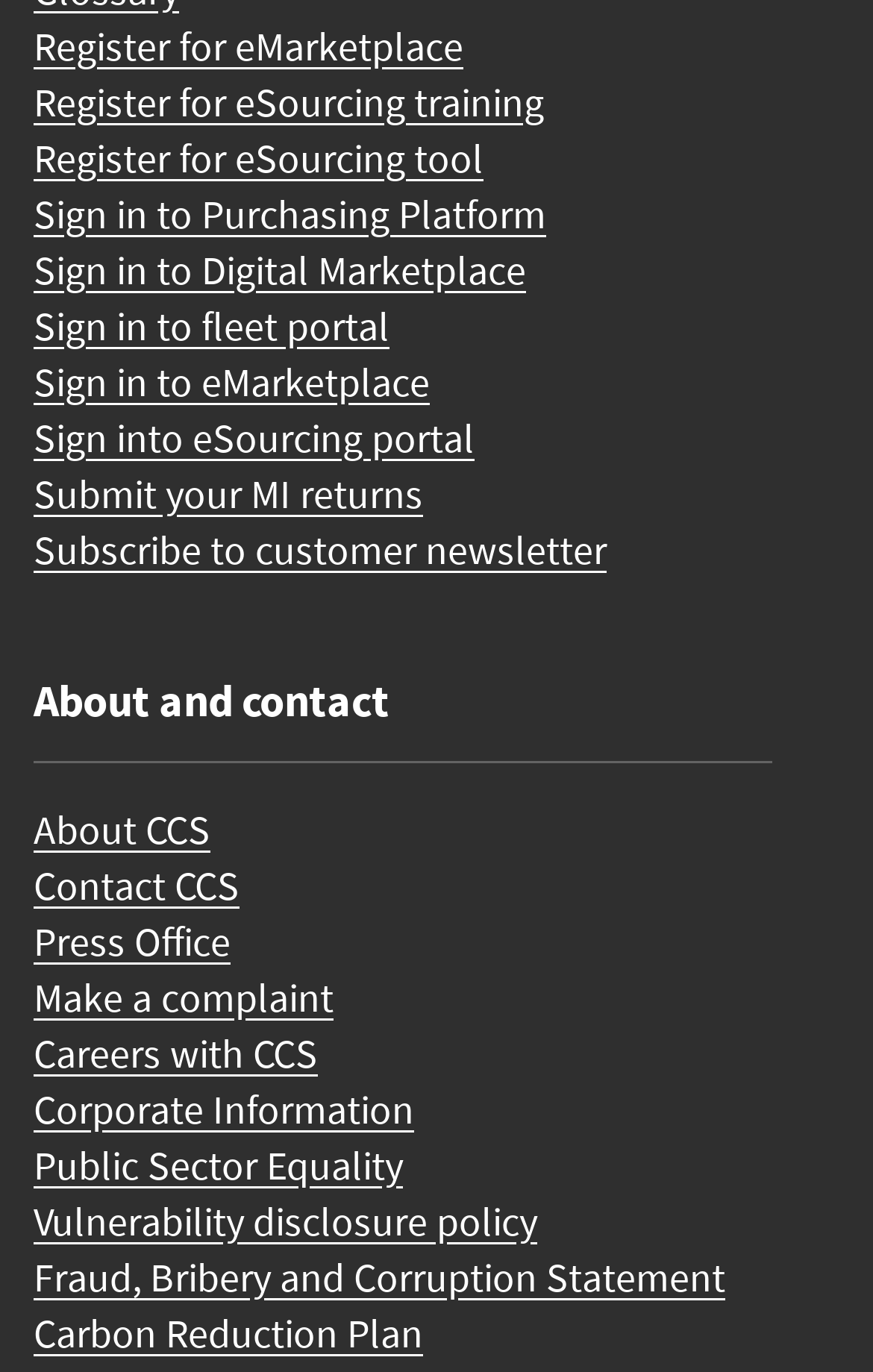Identify the bounding box of the UI component described as: "Material Disclosure".

None